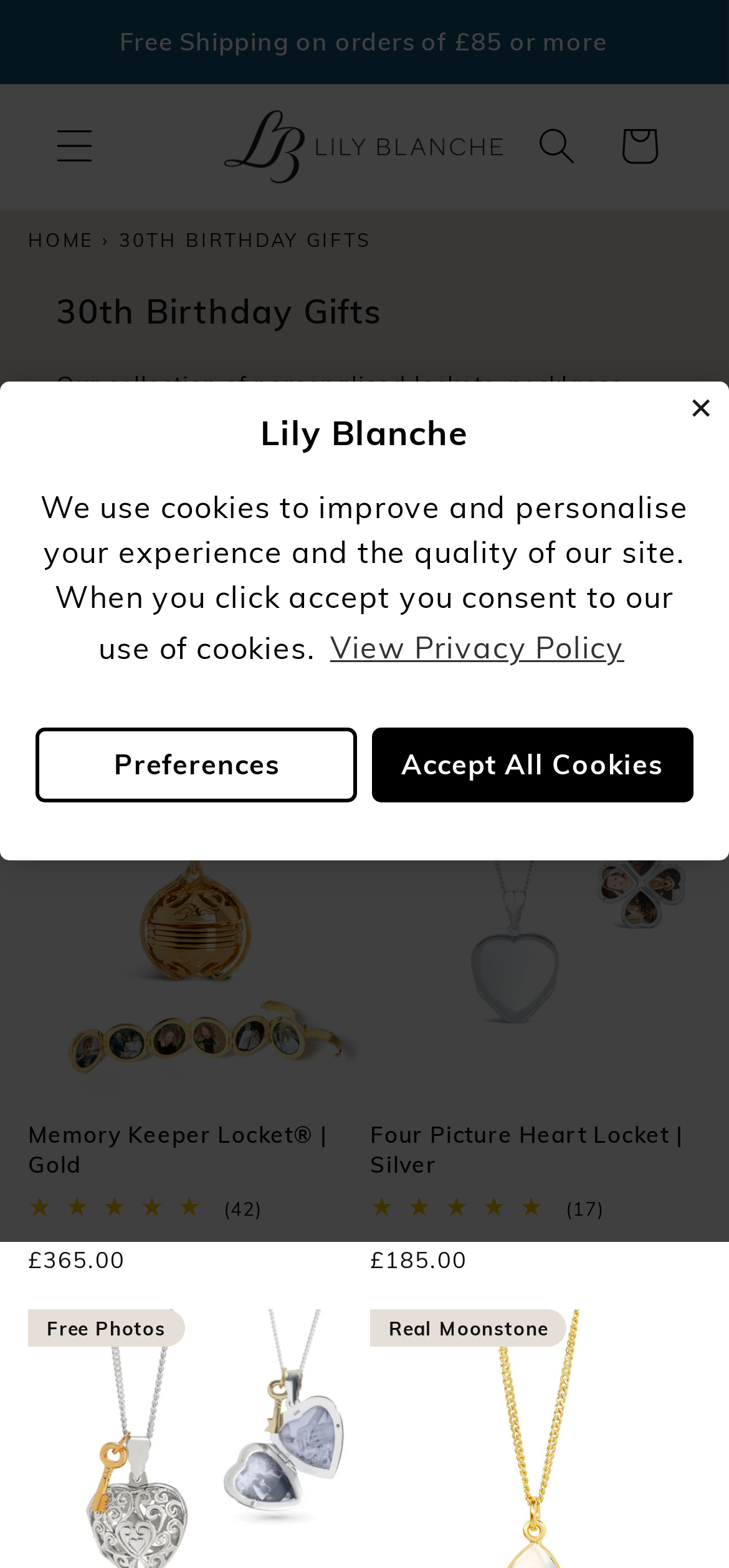Please identify the bounding box coordinates of the region to click in order to complete the task: "Click the send message button". The coordinates must be four float numbers between 0 and 1, specified as [left, top, right, bottom].

None